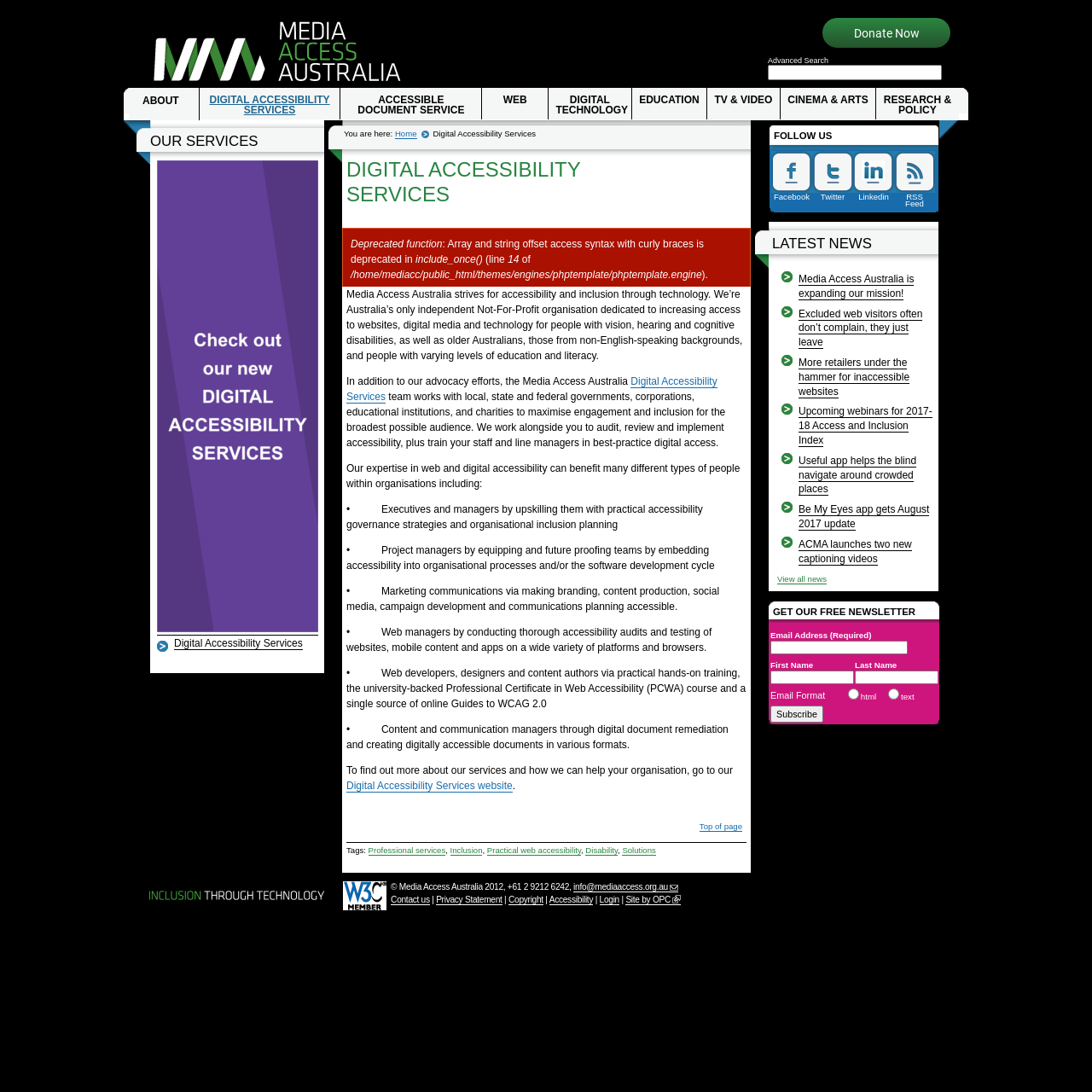Please find the bounding box coordinates (top-left x, top-left y, bottom-right x, bottom-right y) in the screenshot for the UI element described as follows: parent_node: Email Address (Required) name="EMAIL"

[0.705, 0.587, 0.831, 0.599]